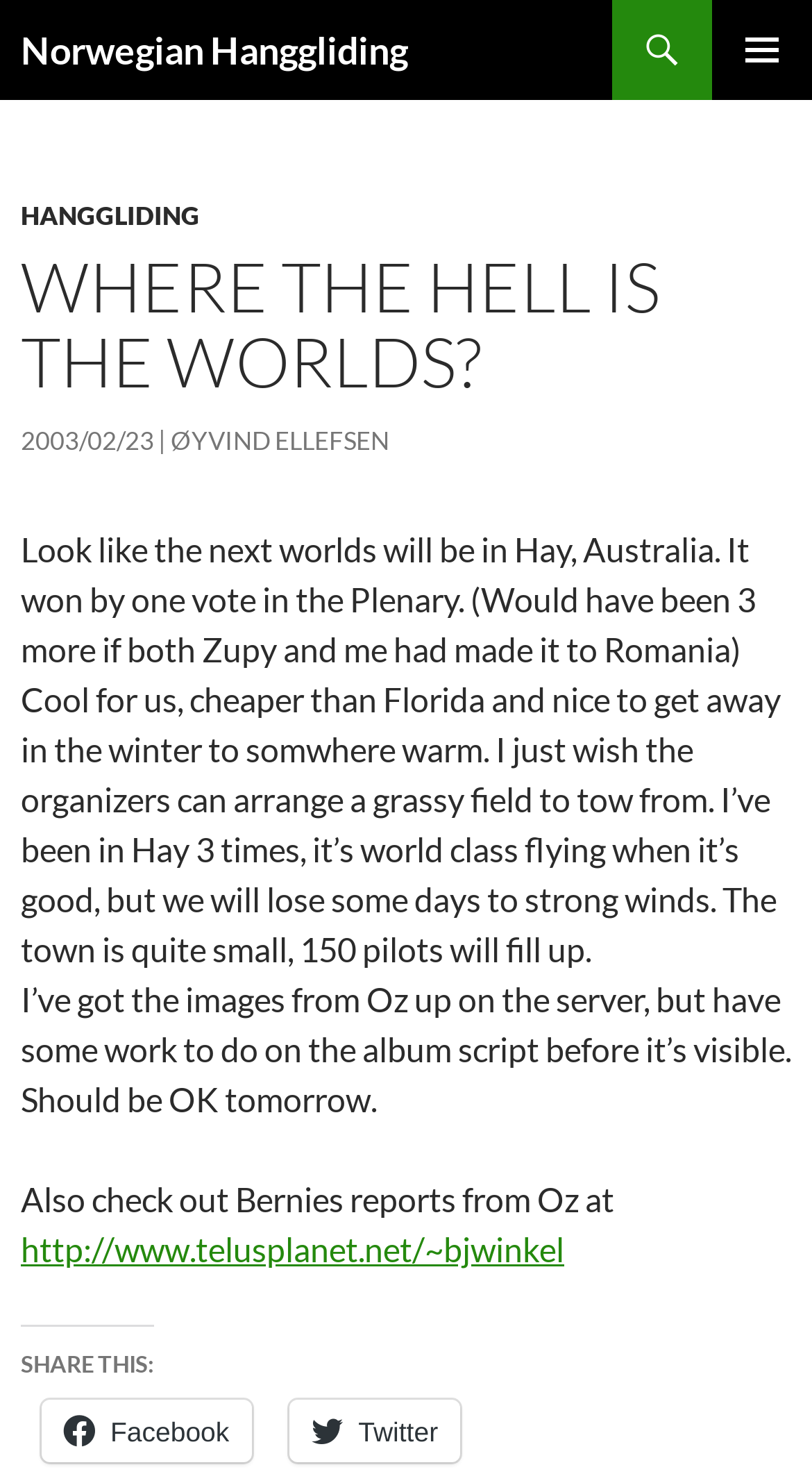Determine the bounding box coordinates for the region that must be clicked to execute the following instruction: "Go to HANGGLIDING page".

[0.026, 0.136, 0.246, 0.157]